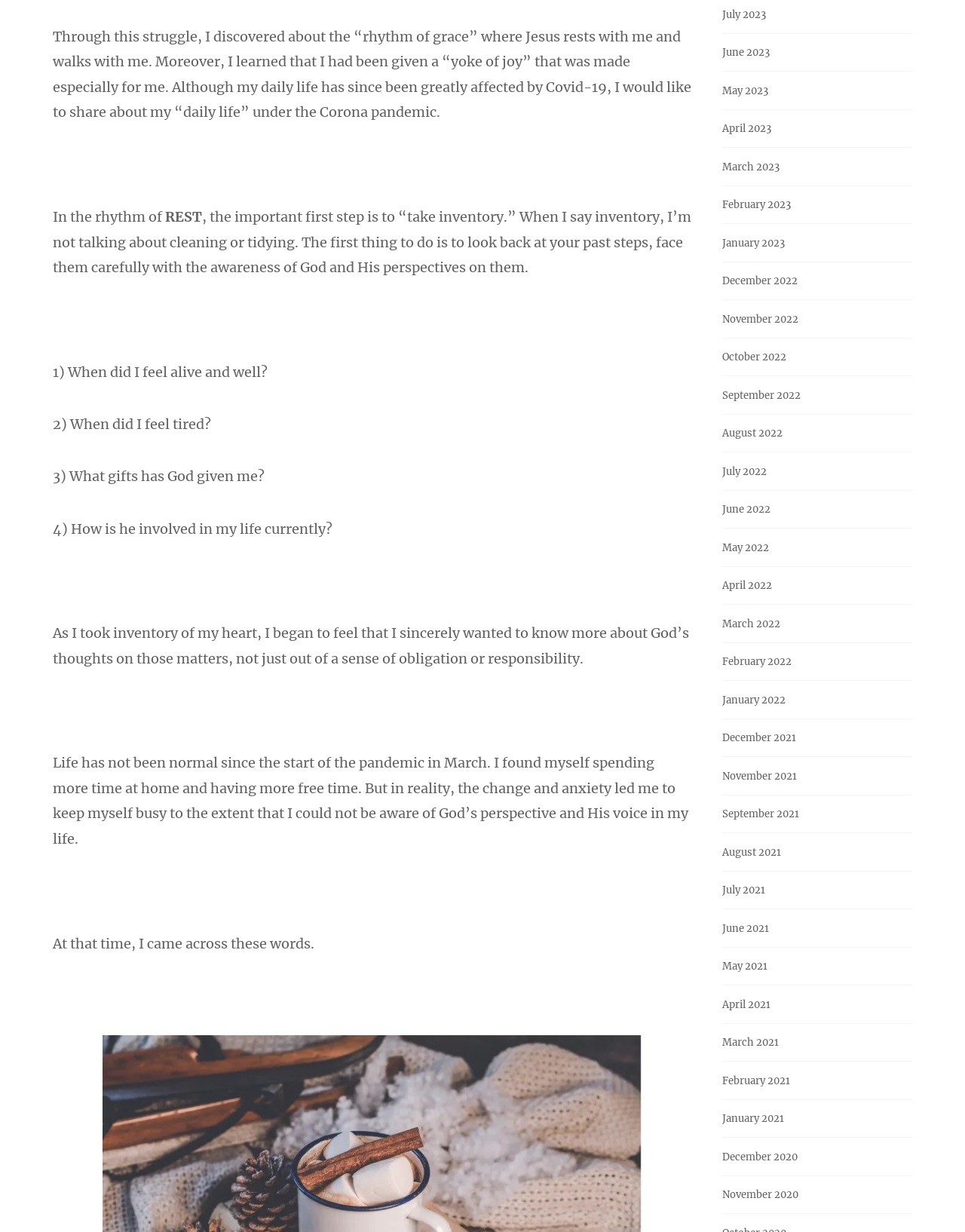What is the first step in the rhythm of rest?
Provide a detailed and extensive answer to the question.

The first step in the rhythm of rest is to 'take inventory', which means looking back at past steps, facing them carefully with the awareness of God and His perspectives on them, not just cleaning or tidying.